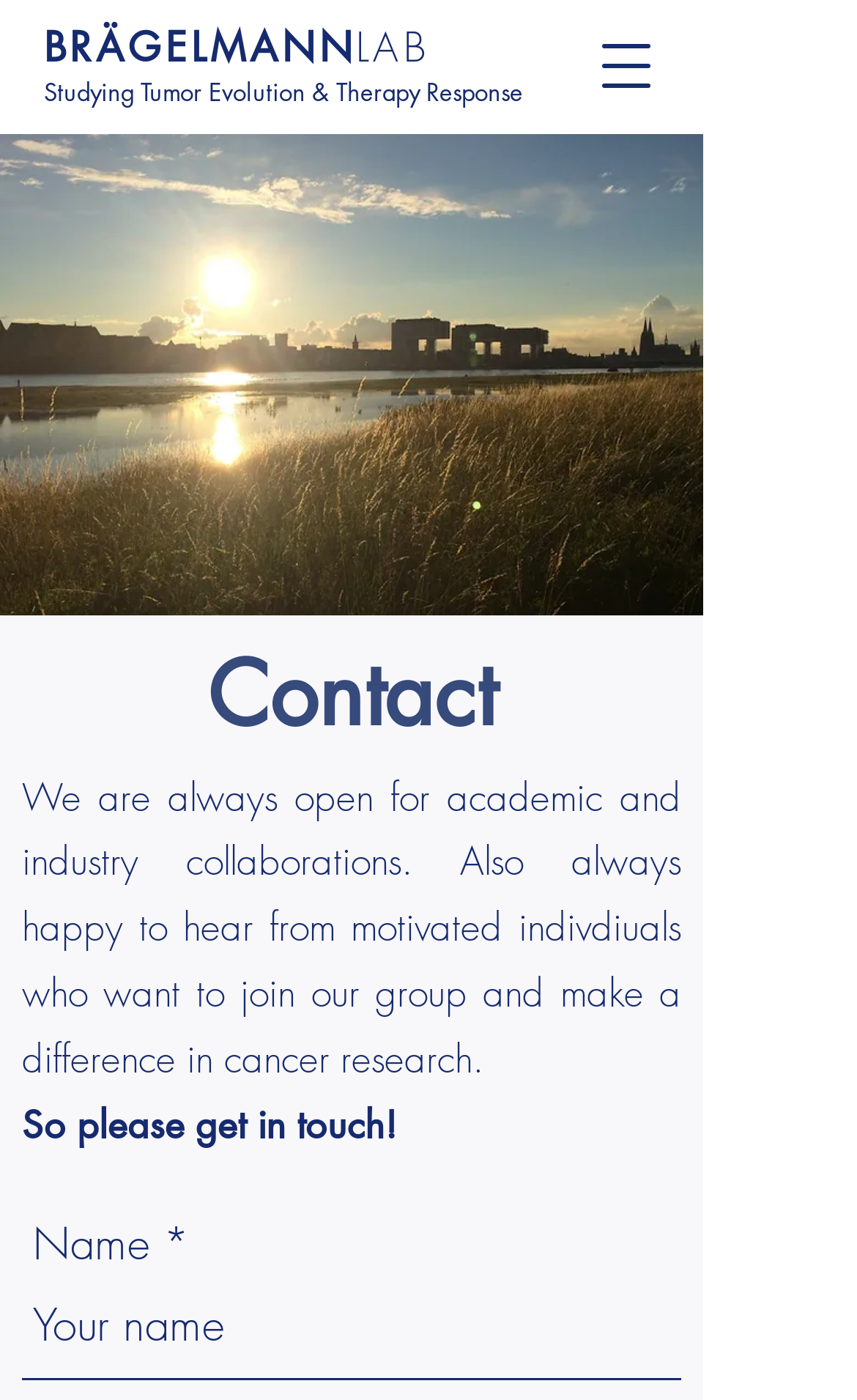What is the main research focus of this lab?
Carefully analyze the image and provide a thorough answer to the question.

Based on the webpage content, specifically the StaticText element 'Studying Tumor Evolution & Therapy Response', it can be inferred that the main research focus of this lab is cancer research.